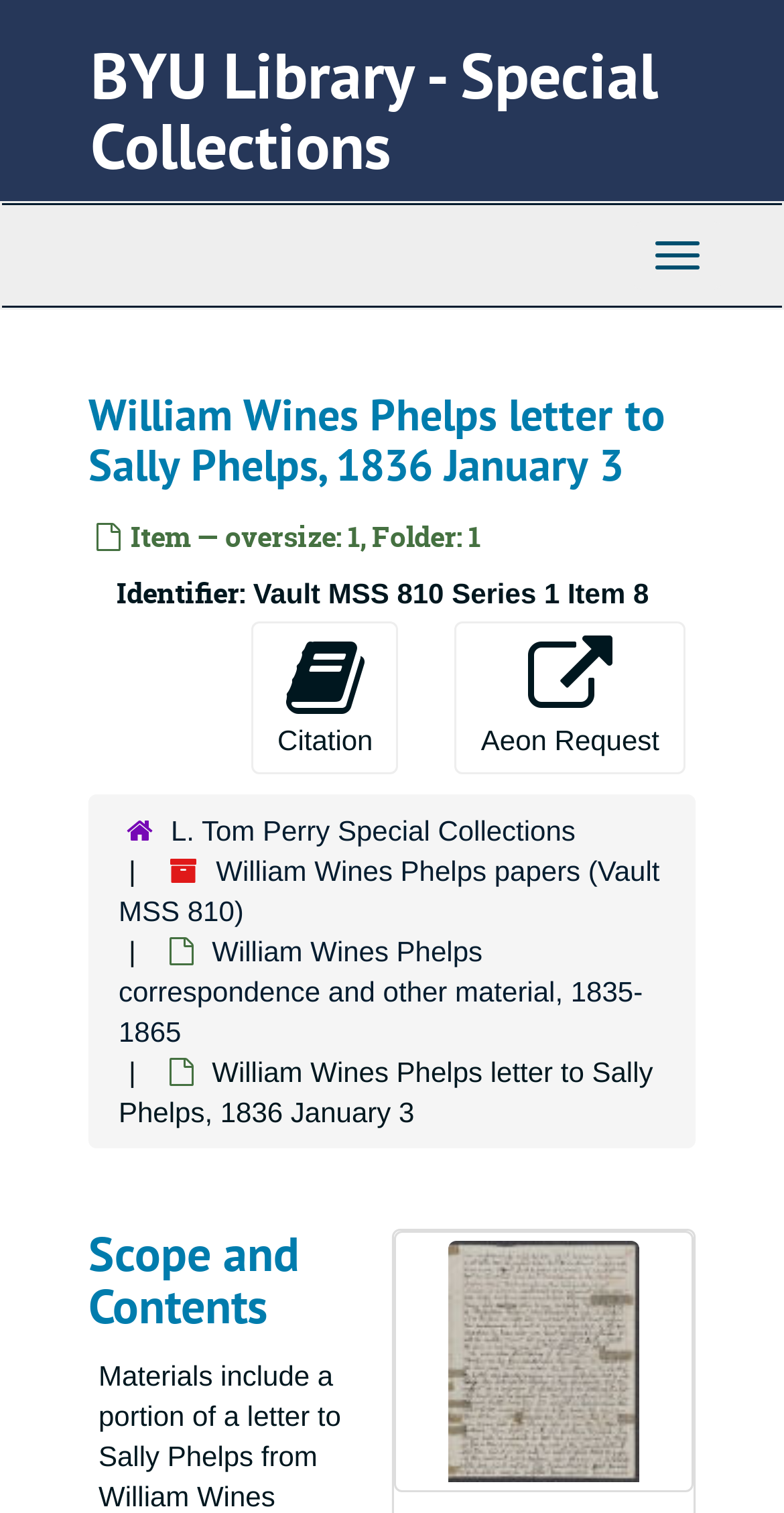Please identify the bounding box coordinates of the element's region that I should click in order to complete the following instruction: "Go to William Wines Phelps papers". The bounding box coordinates consist of four float numbers between 0 and 1, i.e., [left, top, right, bottom].

[0.151, 0.565, 0.841, 0.612]